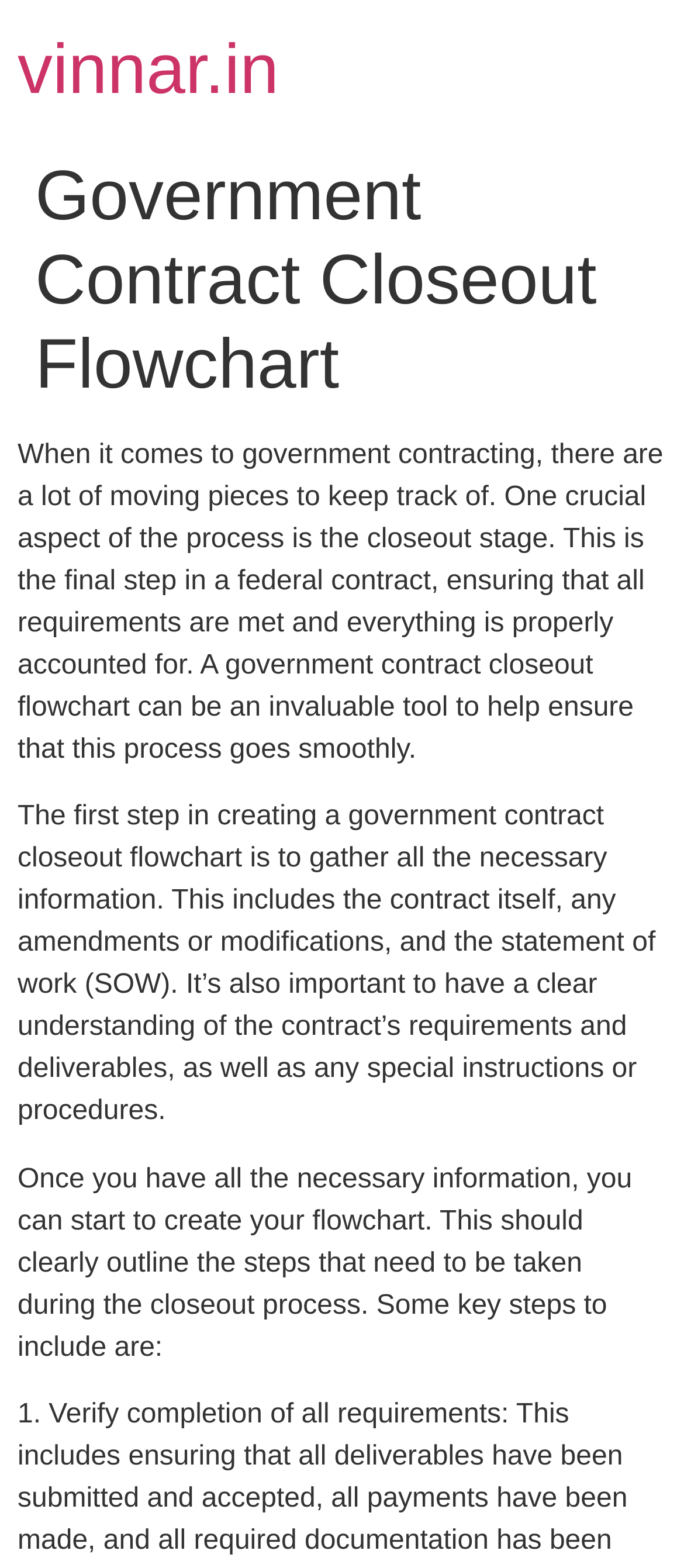What is the purpose of a government contract closeout flowchart?
Respond to the question with a single word or phrase according to the image.

Ensure smooth closeout process